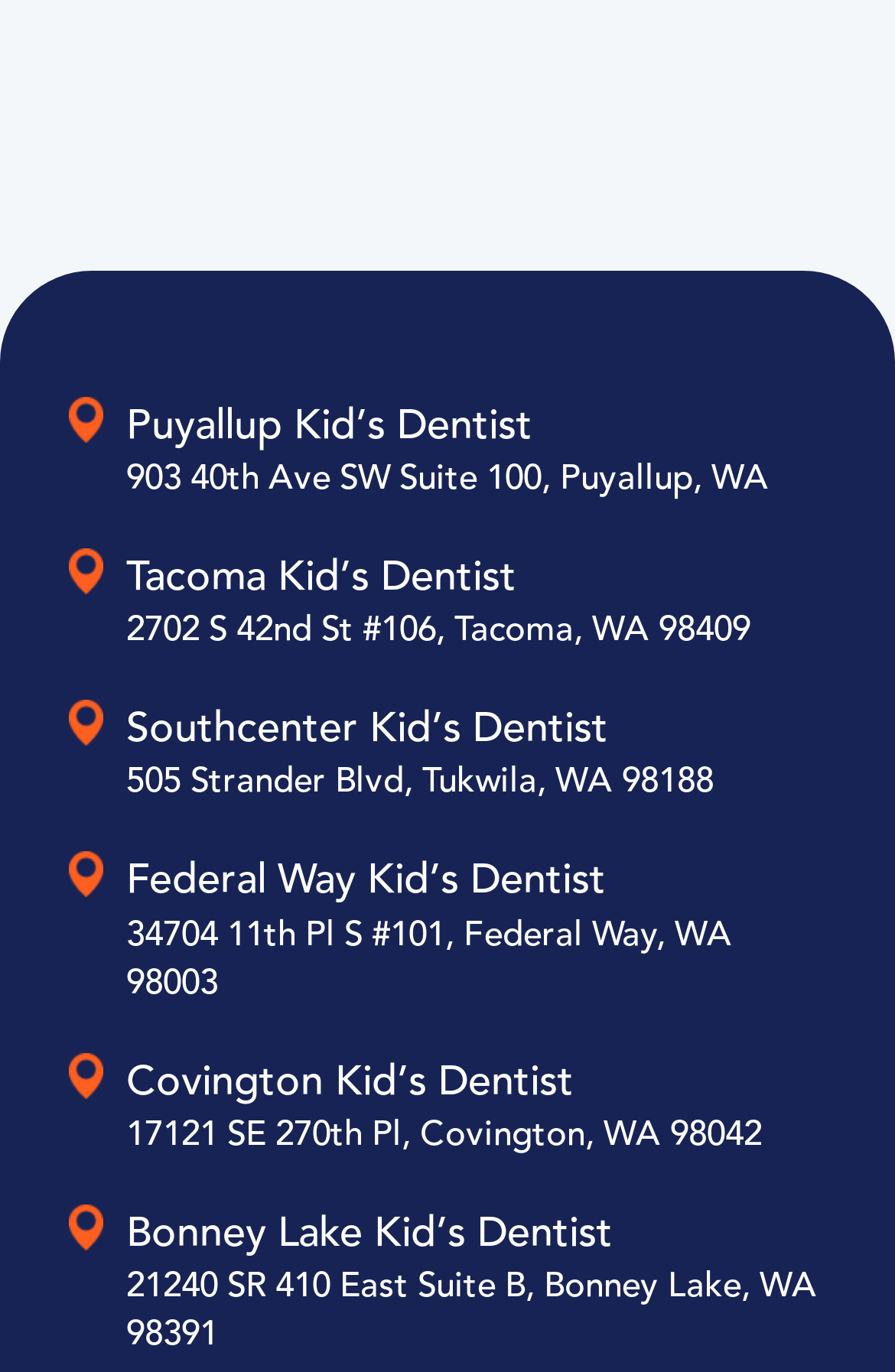Determine the bounding box coordinates of the clickable region to execute the instruction: "Explore Bonney Lake Kid’s Dentist". The coordinates should be four float numbers between 0 and 1, denoted as [left, top, right, bottom].

[0.077, 0.92, 0.923, 0.99]